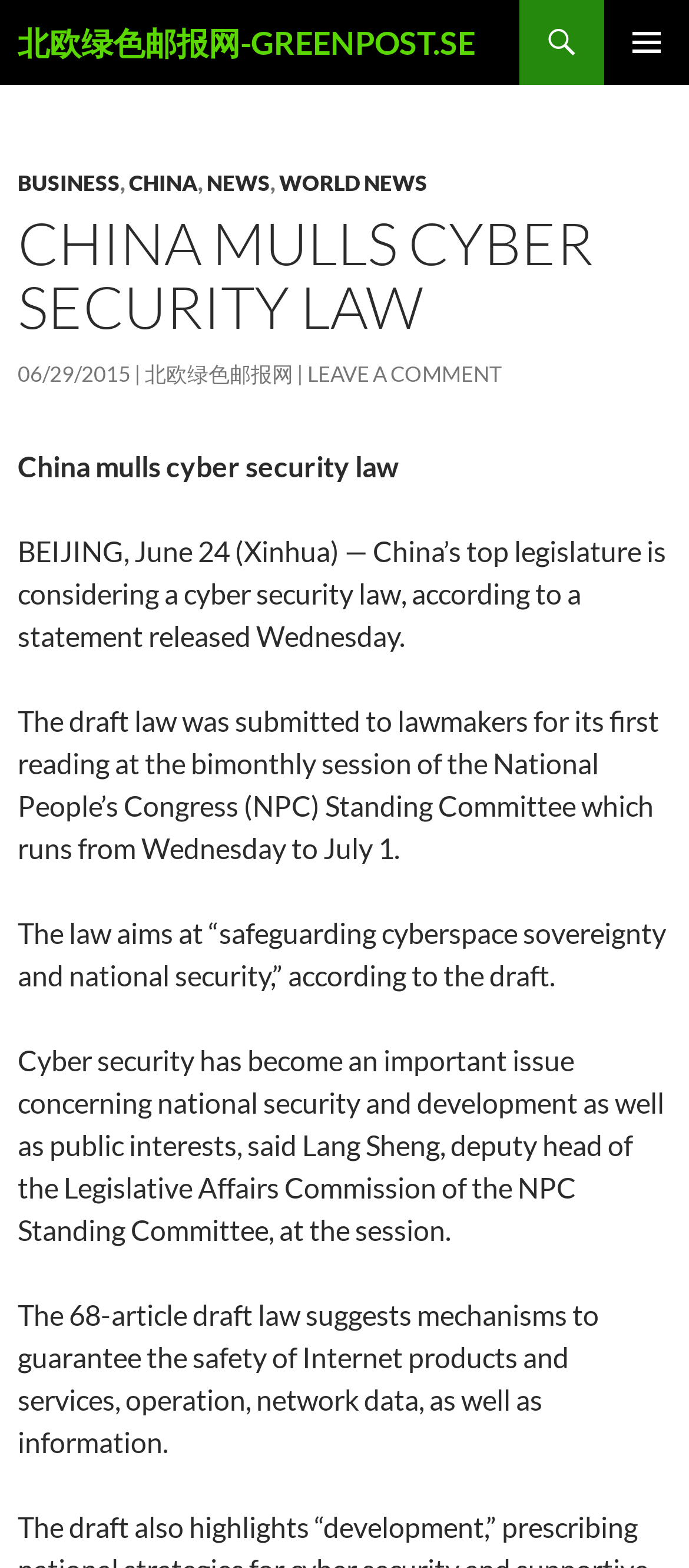How many articles are in the draft law?
Analyze the screenshot and provide a detailed answer to the question.

The webpage states that the draft law has 68 articles, which suggests mechanisms to guarantee the safety of Internet products and services, operation, network data, as well as information.